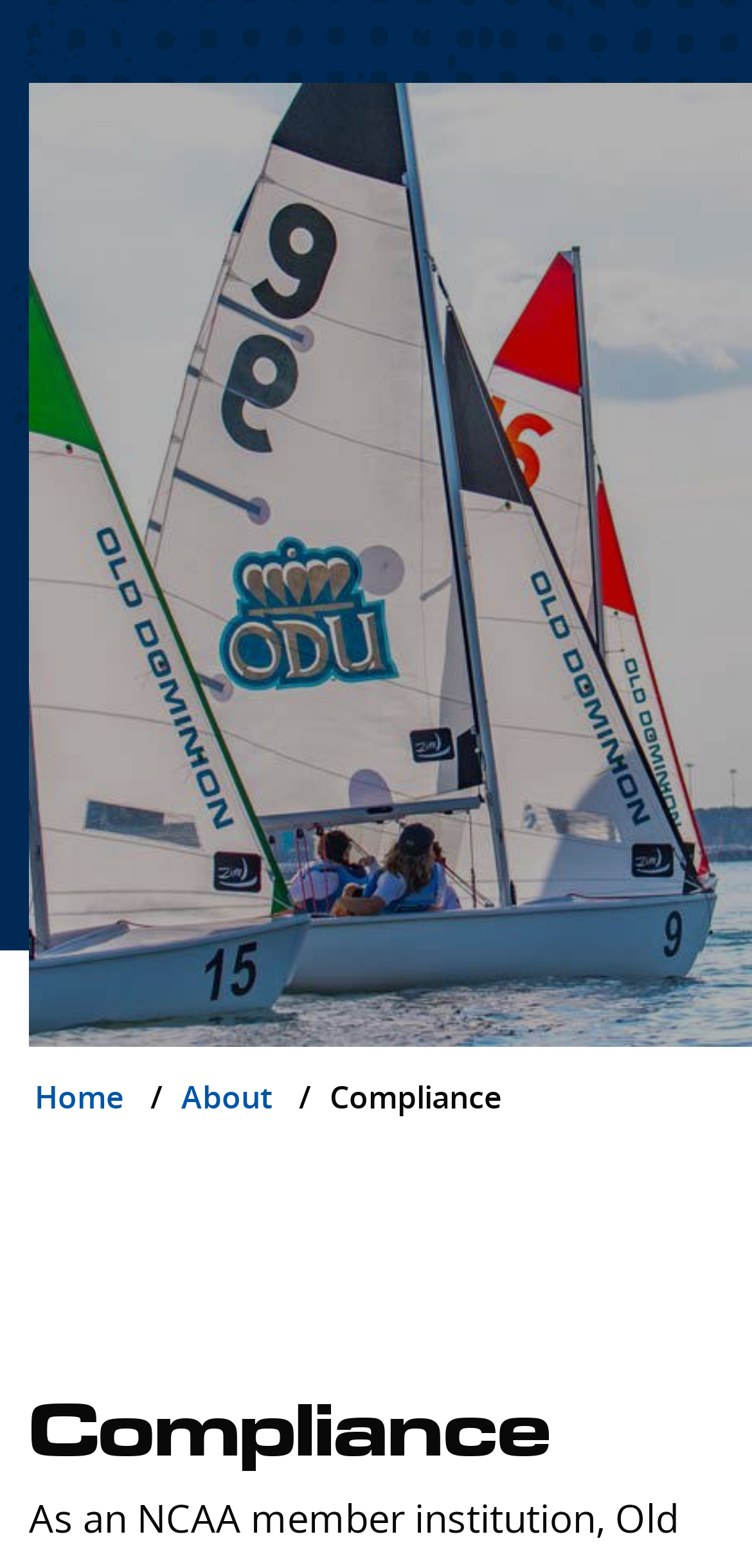Locate the bounding box coordinates of the UI element described by: "See All Sports Events". Provide the coordinates as four float numbers between 0 and 1, formatted as [left, top, right, bottom].

[0.082, 0.054, 1.0, 0.106]